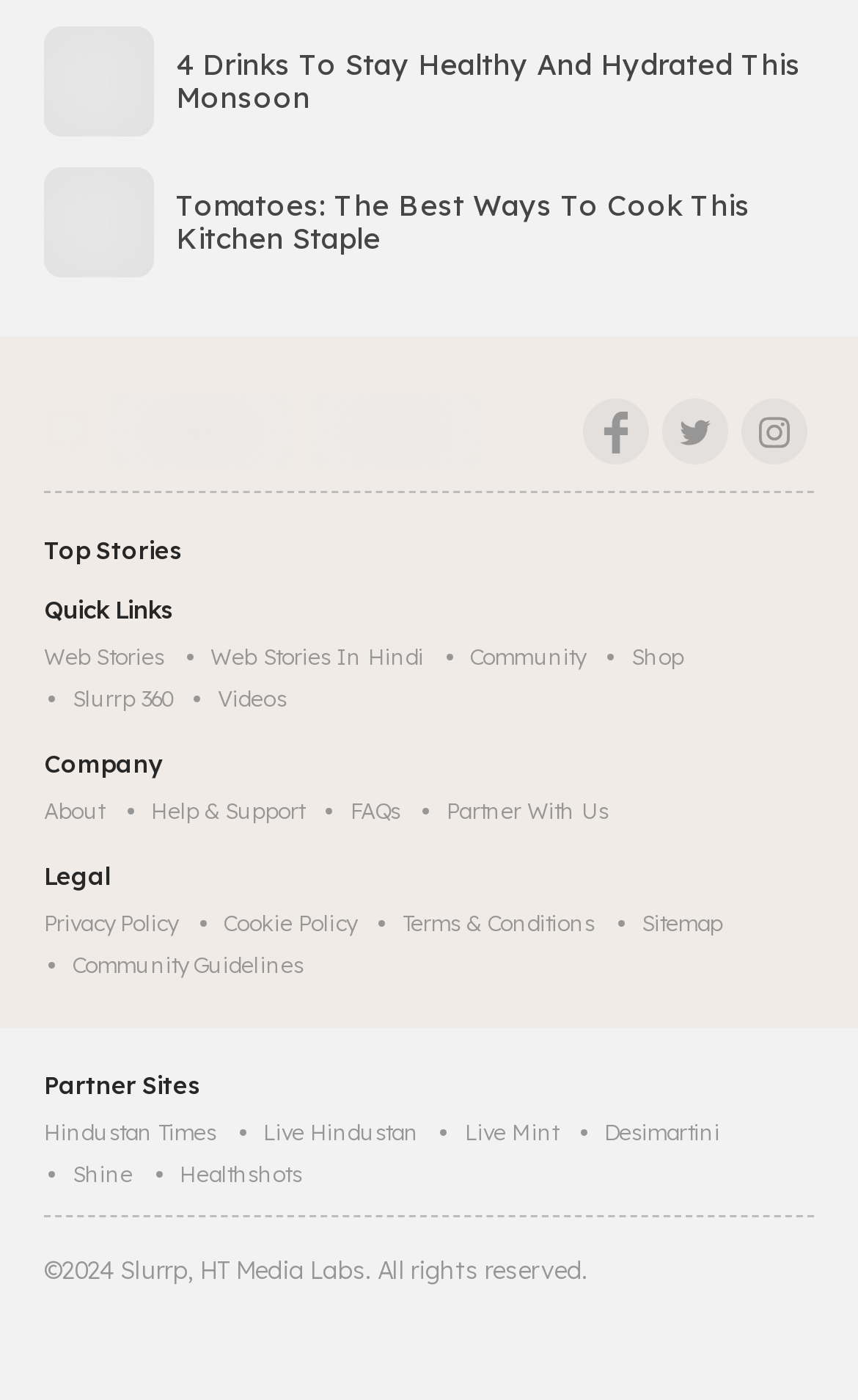Please give a succinct answer using a single word or phrase:
How many social media links are available?

4